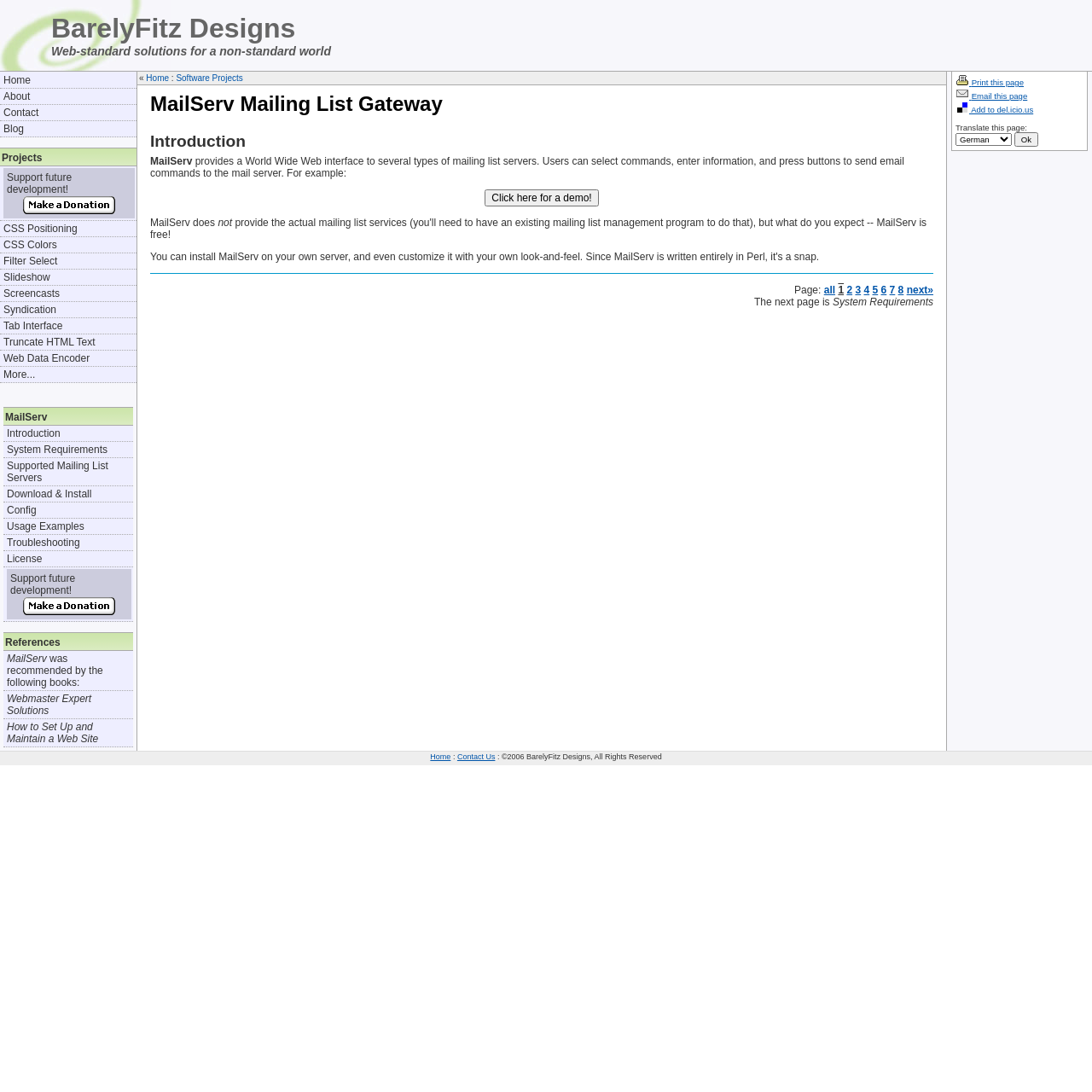Look at the image and answer the question in detail:
How many pages are there in the MailServ documentation?

The number of pages in the MailServ documentation can be found by looking at the links '1', '2', '3', ..., '8' which are located at the bottom of the second row of the table.